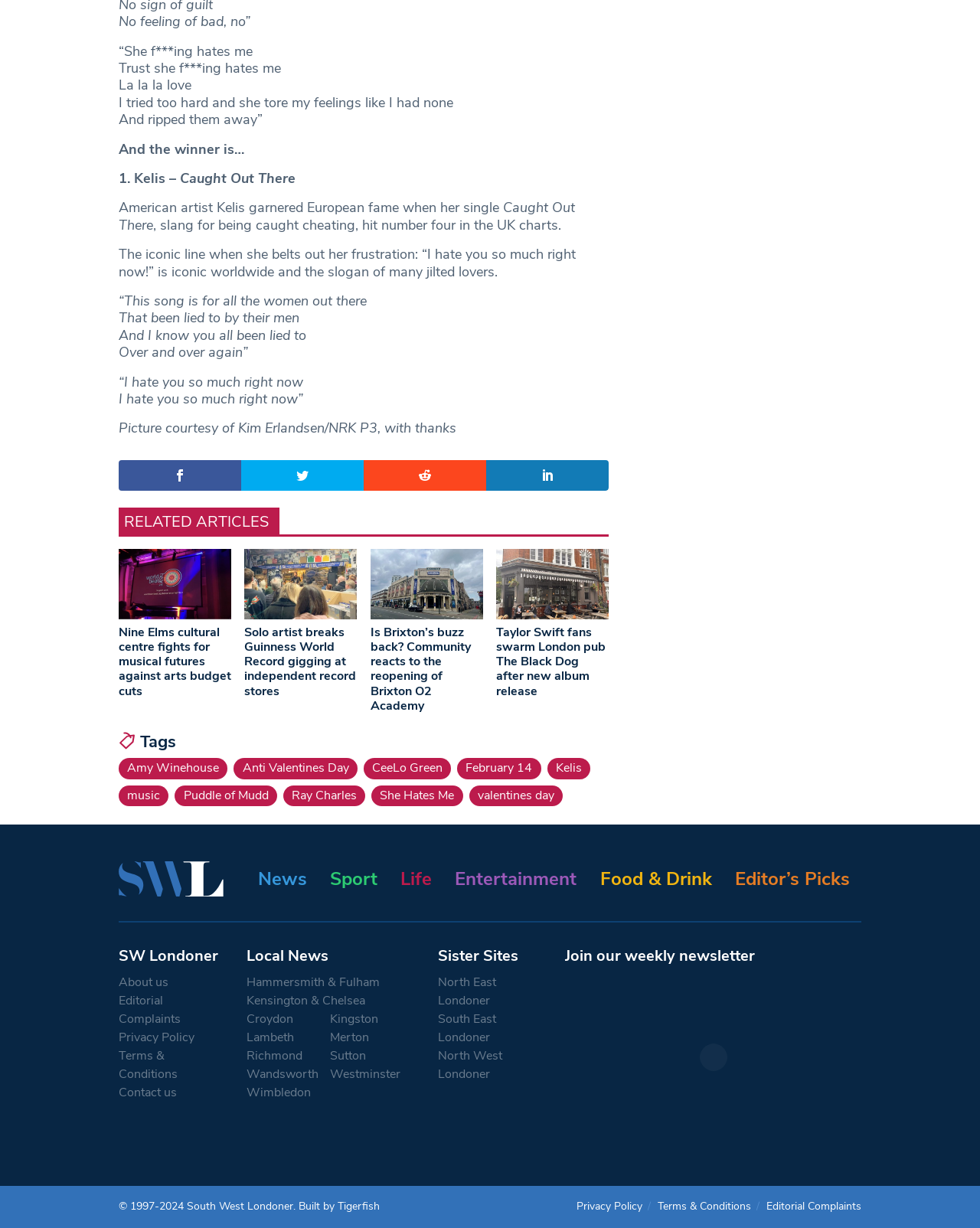What is the song title mentioned in the article?
Look at the image and respond with a one-word or short phrase answer.

Caught Out There